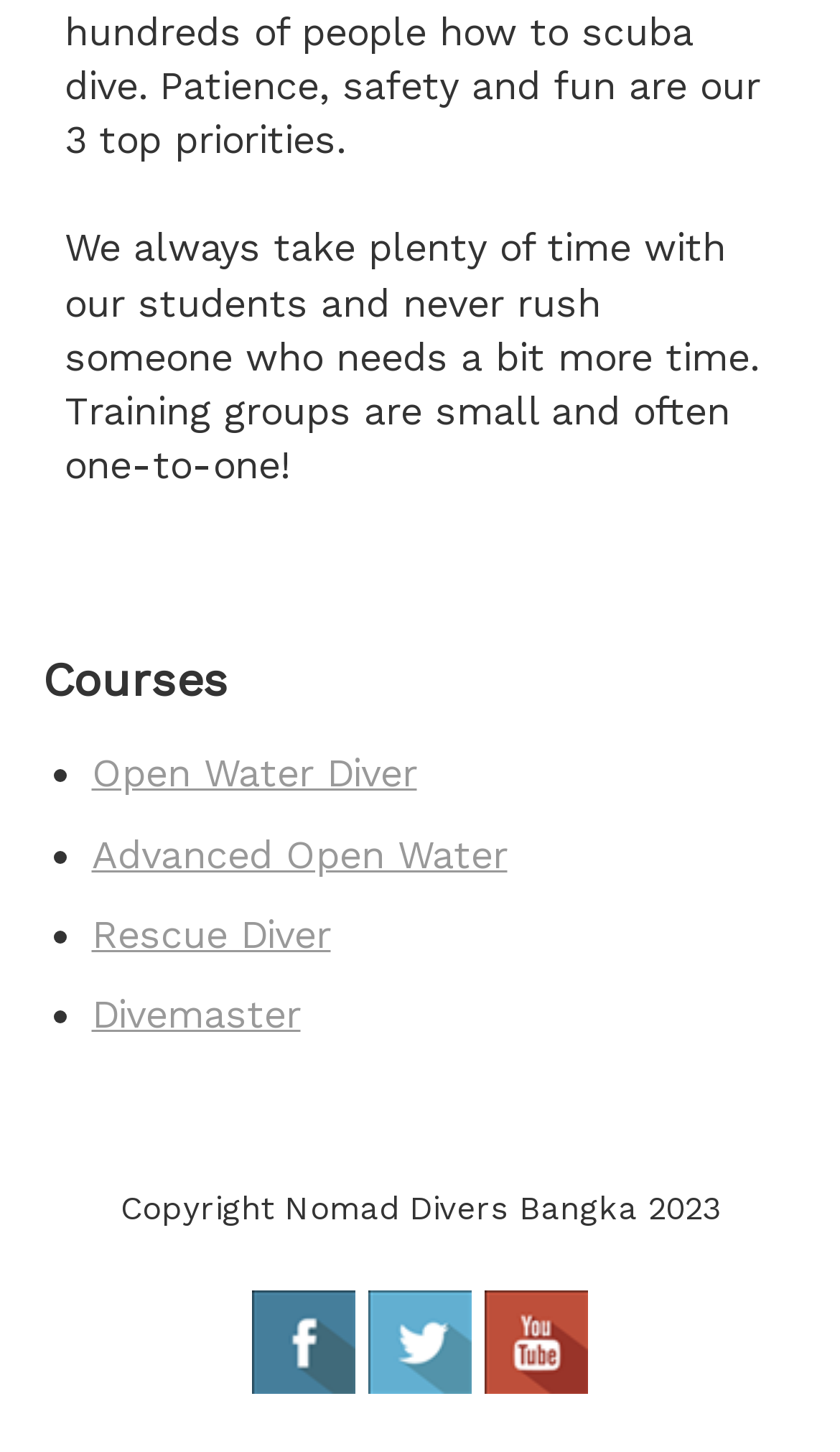What is the third course listed?
Please provide a full and detailed response to the question.

The third course listed is 'Rescue Diver', which is a link element with the text 'Rescue Diver' and bounding box coordinates [0.109, 0.627, 0.394, 0.658].